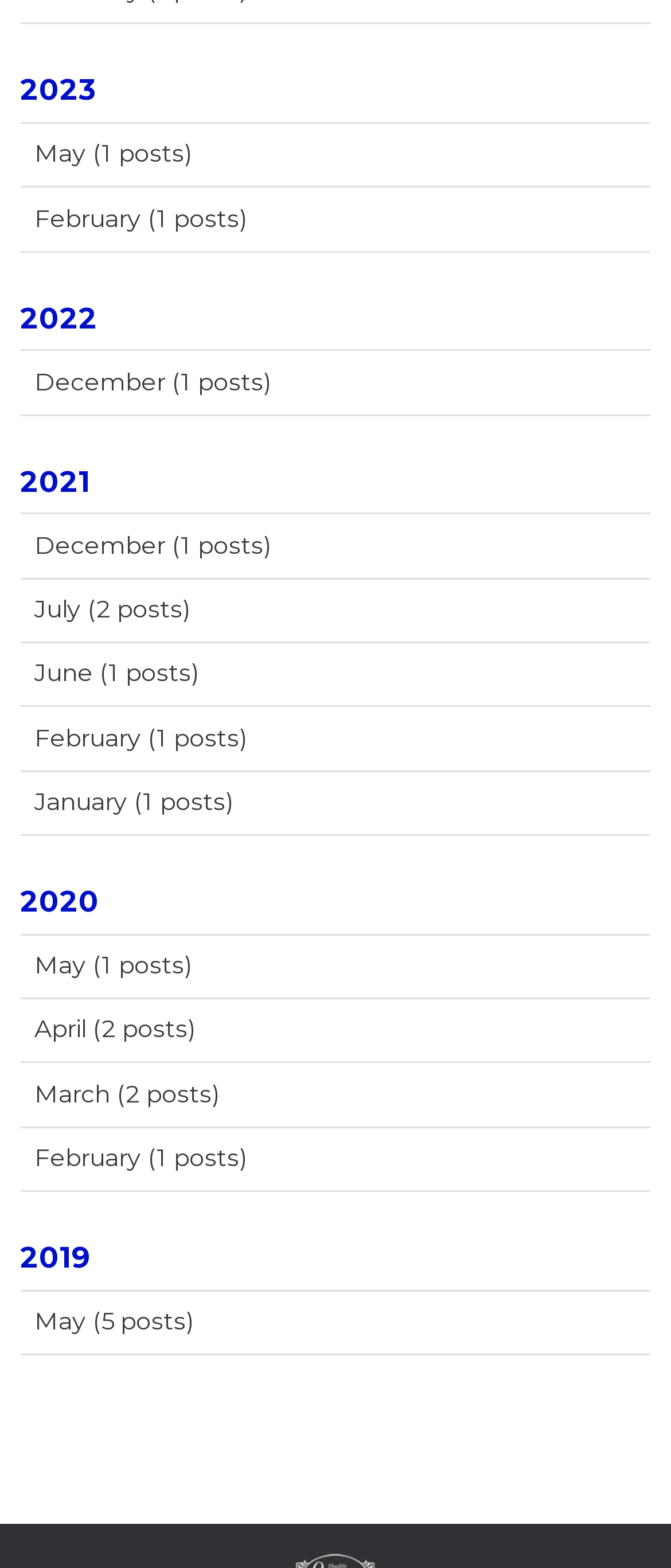Kindly determine the bounding box coordinates of the area that needs to be clicked to fulfill this instruction: "View posts from May 2019".

[0.03, 0.823, 0.97, 0.863]